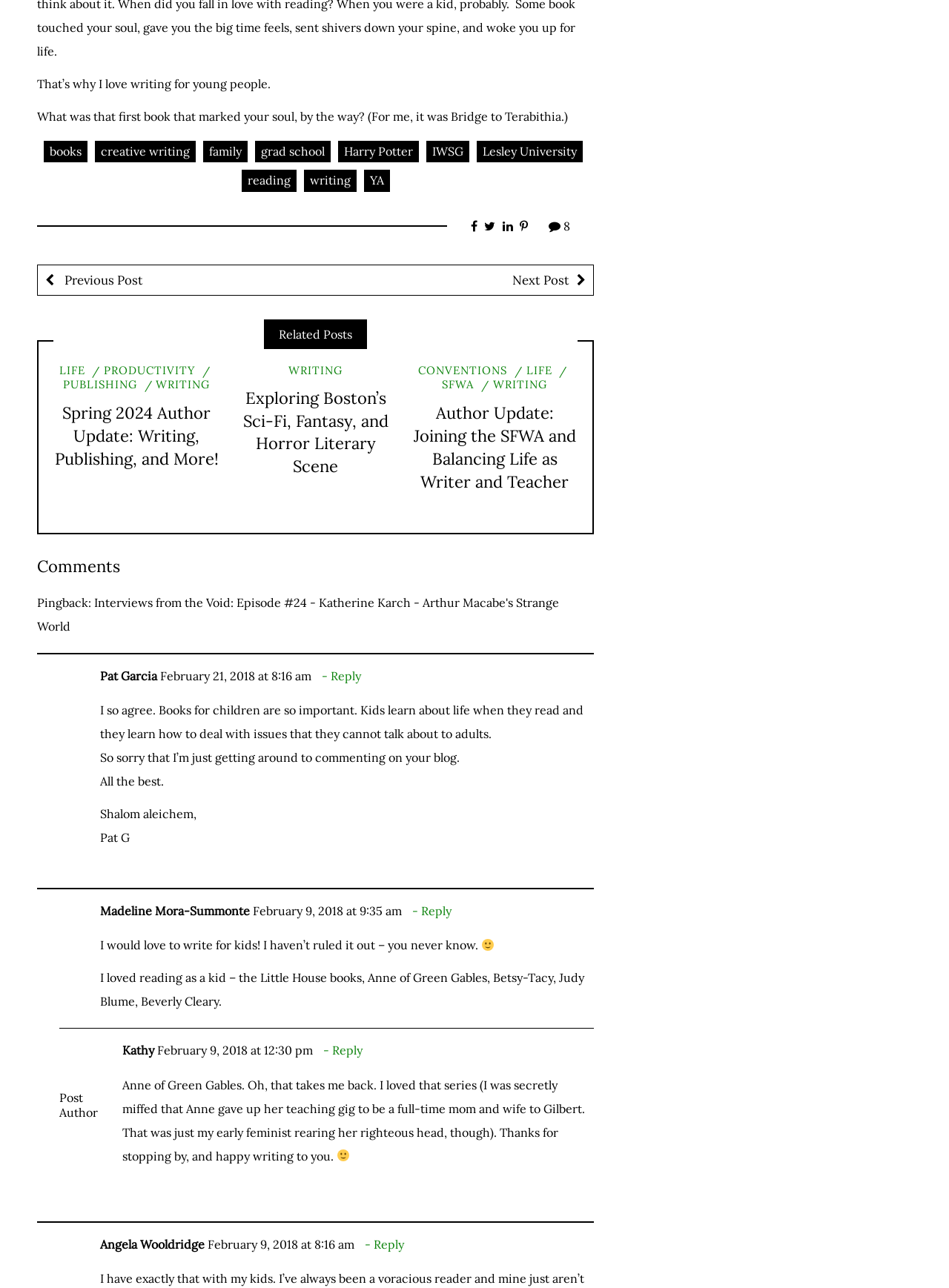How many related posts are shown?
Can you give a detailed and elaborate answer to the question?

There are three article elements with headings 'Spring 2024 Author Update: Writing, Publishing, and More!', 'Exploring Boston’s Sci-Fi, Fantasy, and Horror Literary Scene', and 'Author Update: Joining the SFWA and Balancing Life as Writer and Teacher', indicating that there are three related posts shown.